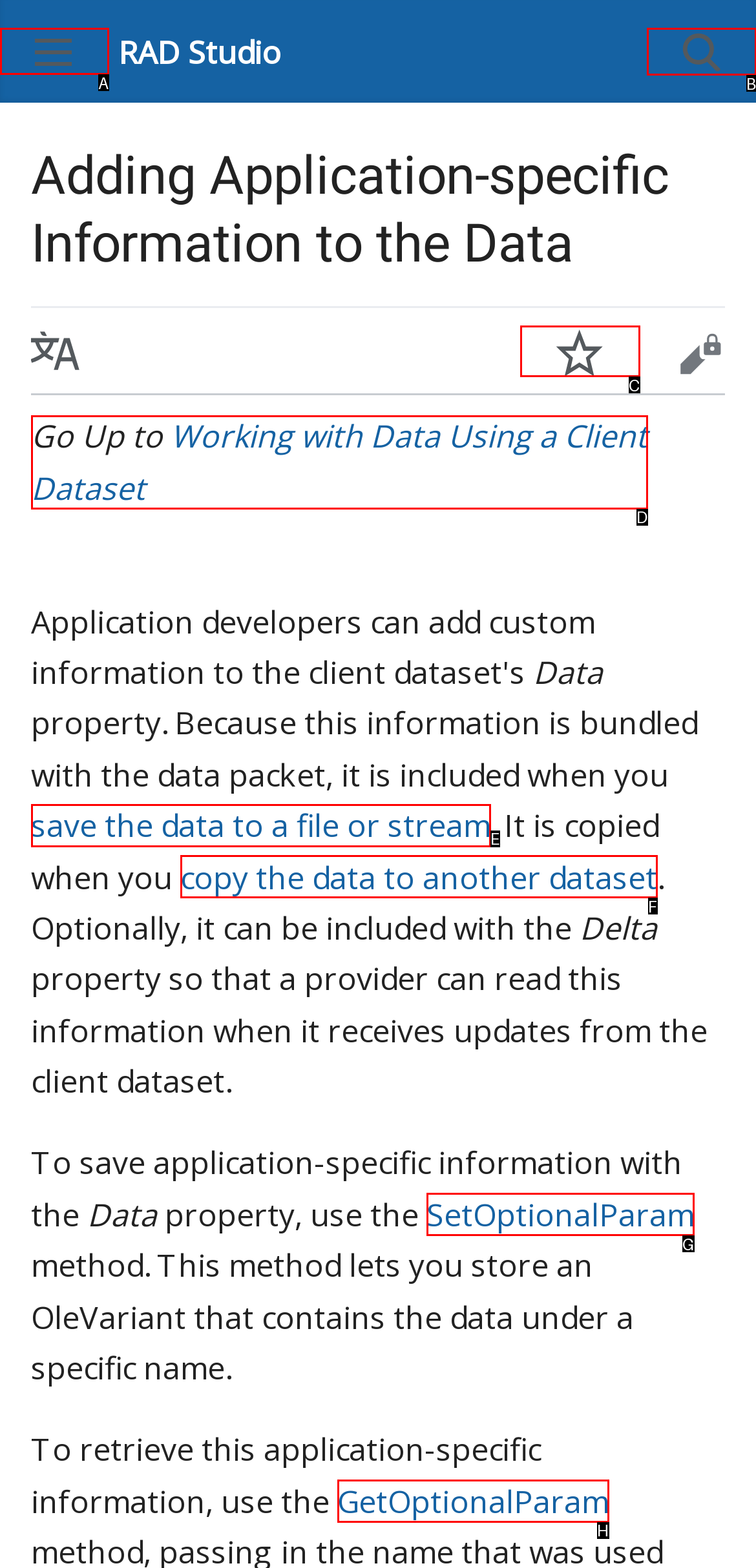Given the task: Search, point out the letter of the appropriate UI element from the marked options in the screenshot.

B